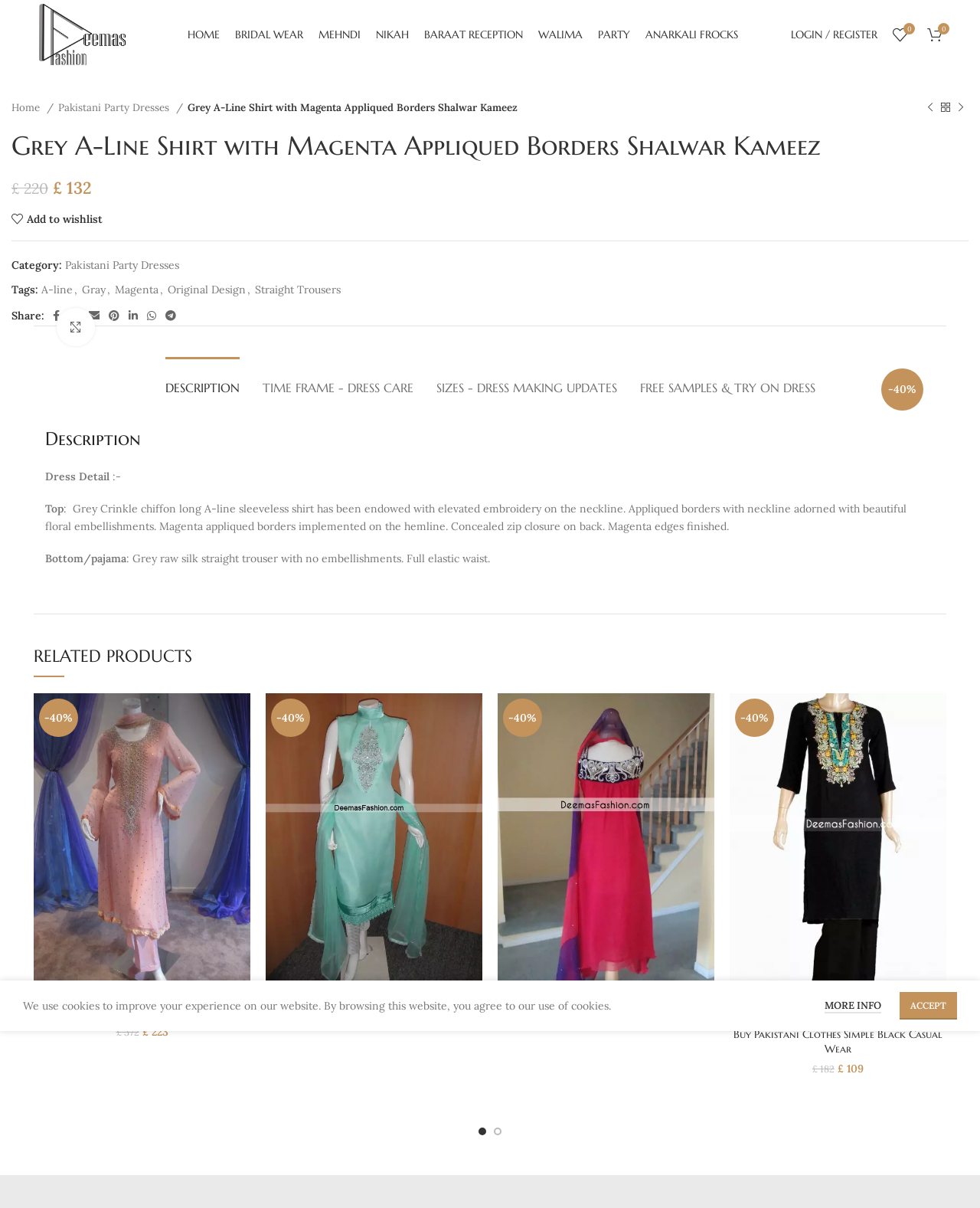Locate the bounding box coordinates of the clickable region to complete the following instruction: "Click on the HOME link."

[0.191, 0.016, 0.224, 0.041]